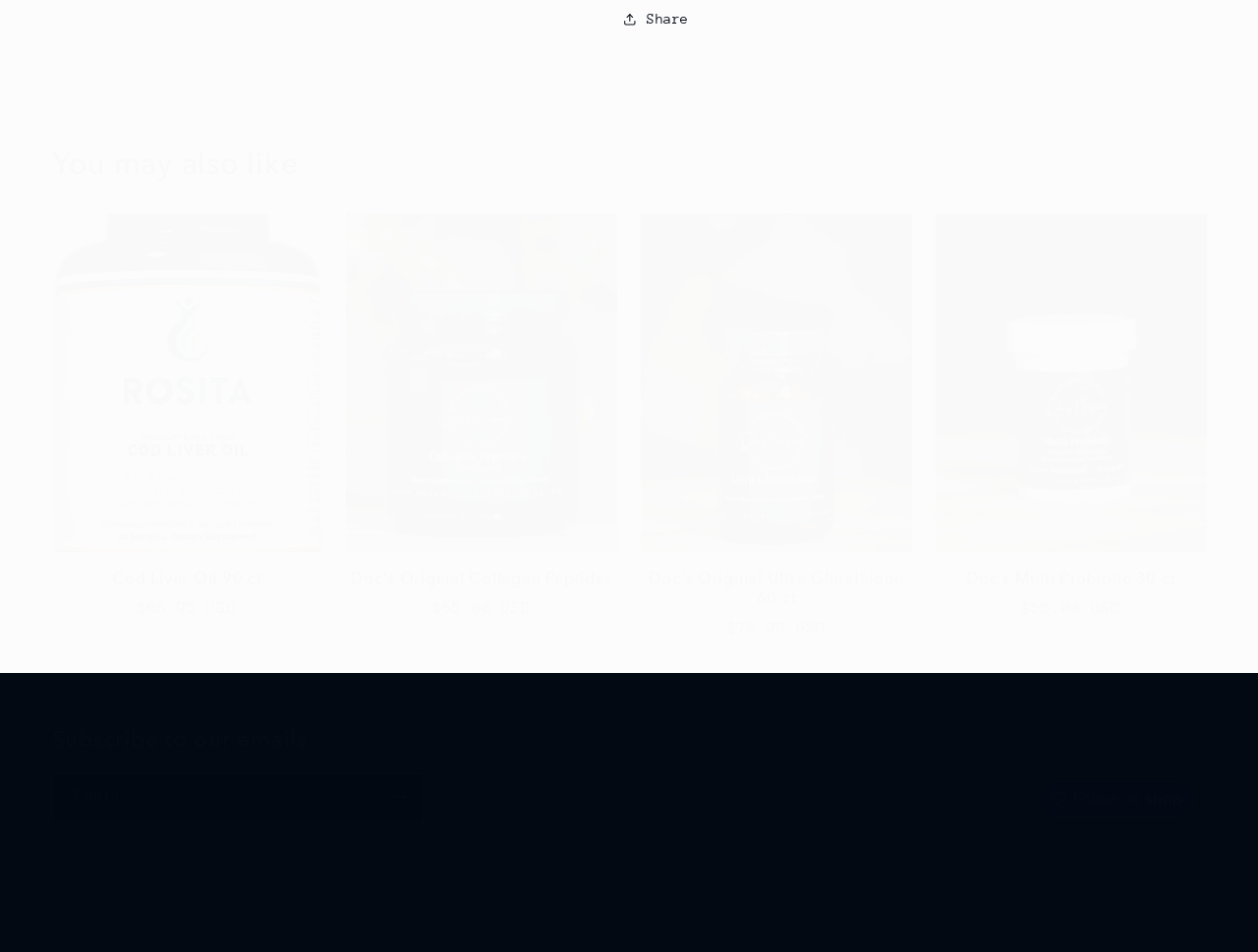What is the purpose of the textbox with the label 'Email'?
Could you answer the question with a detailed and thorough explanation?

I found the purpose of the textbox by looking at the heading element with the text 'Subscribe to our emails' which is located near the textbox with the label 'Email'.